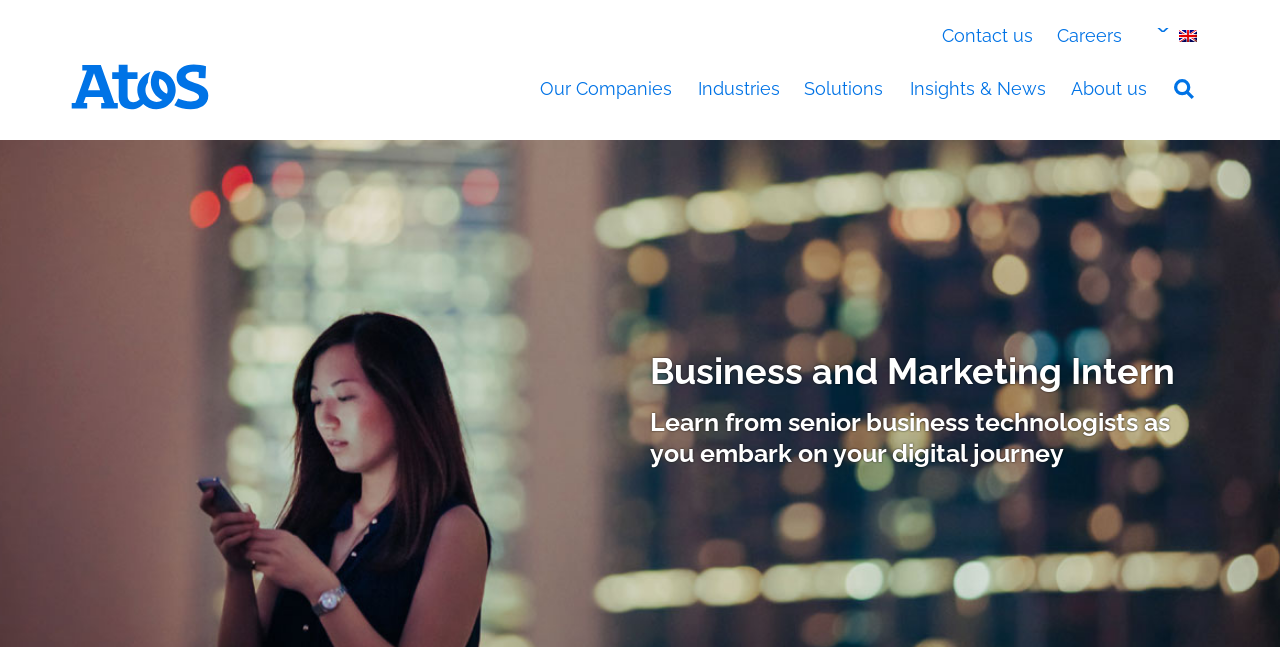Pinpoint the bounding box coordinates of the area that should be clicked to complete the following instruction: "Read insights and news". The coordinates must be given as four float numbers between 0 and 1, i.e., [left, top, right, bottom].

[0.711, 0.121, 0.817, 0.153]